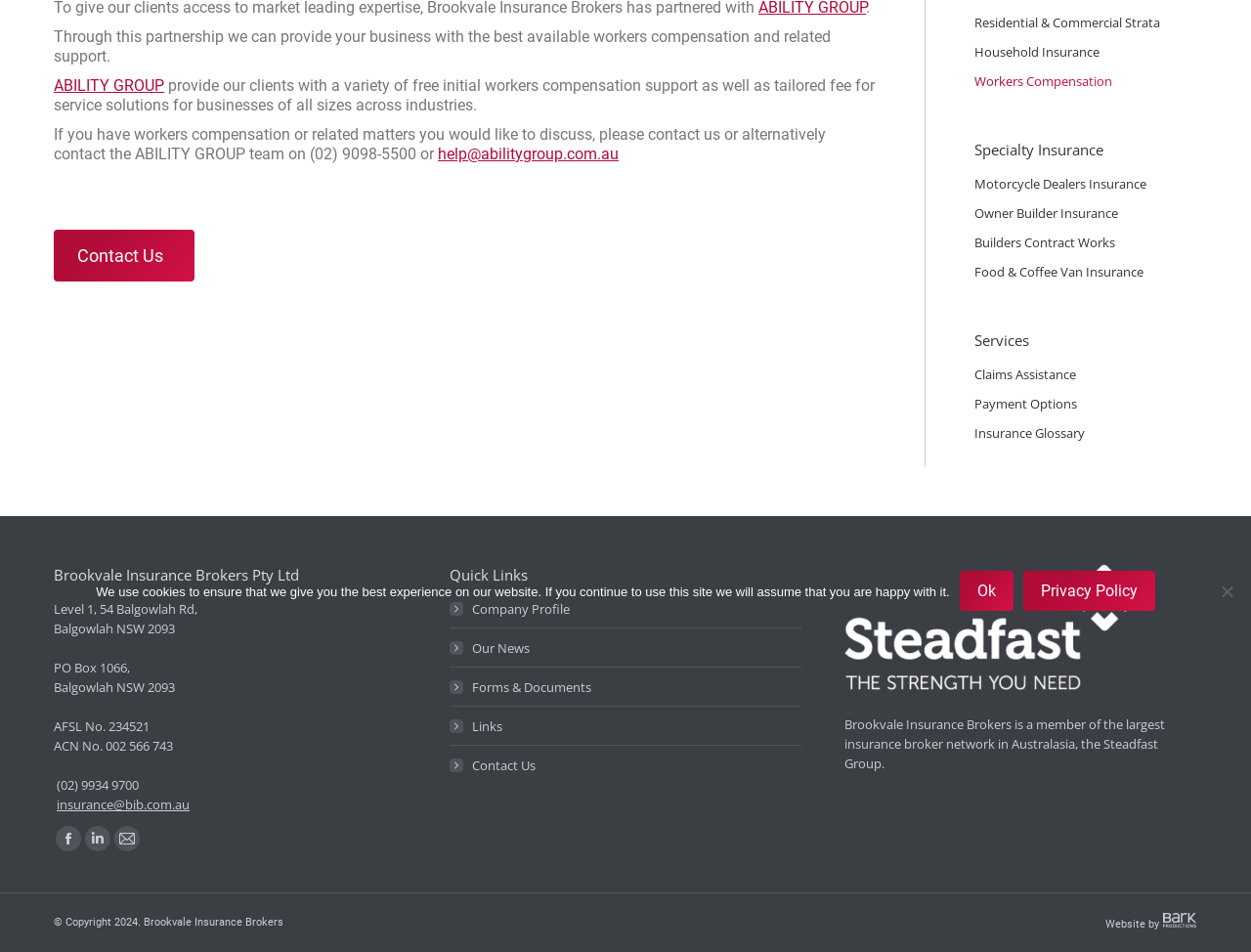Using the element description name="submit" value="Submit Comment", predict the bounding box coordinates for the UI element. Provide the coordinates in (top-left x, top-left y, bottom-right x, bottom-right y) format with values ranging from 0 to 1.

None